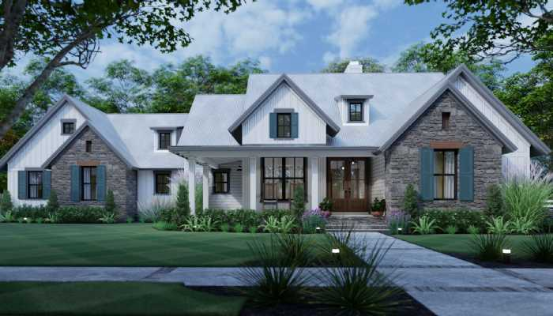Give a thorough explanation of the image.

The image showcases a beautifully designed modern home, characterized by its elegant architectural features and charming exterior. The house is composed of natural stone elements combined with a traditional gabled roof, offering a sophisticated yet inviting appearance. Large windows adorned with dark shutters allow ample natural light to fill the interiors, while a well-manicured front yard greets visitors with lush greenery and colorful flower beds. The pathway leading to the entrance enhances the inviting feel, surrounded by tasteful landscaping that complements the home's overall aesthetic. Ideal for potential buyers seeking a blend of luxury and comfort, this property exemplifies modern home design while promising warmth and tranquility.